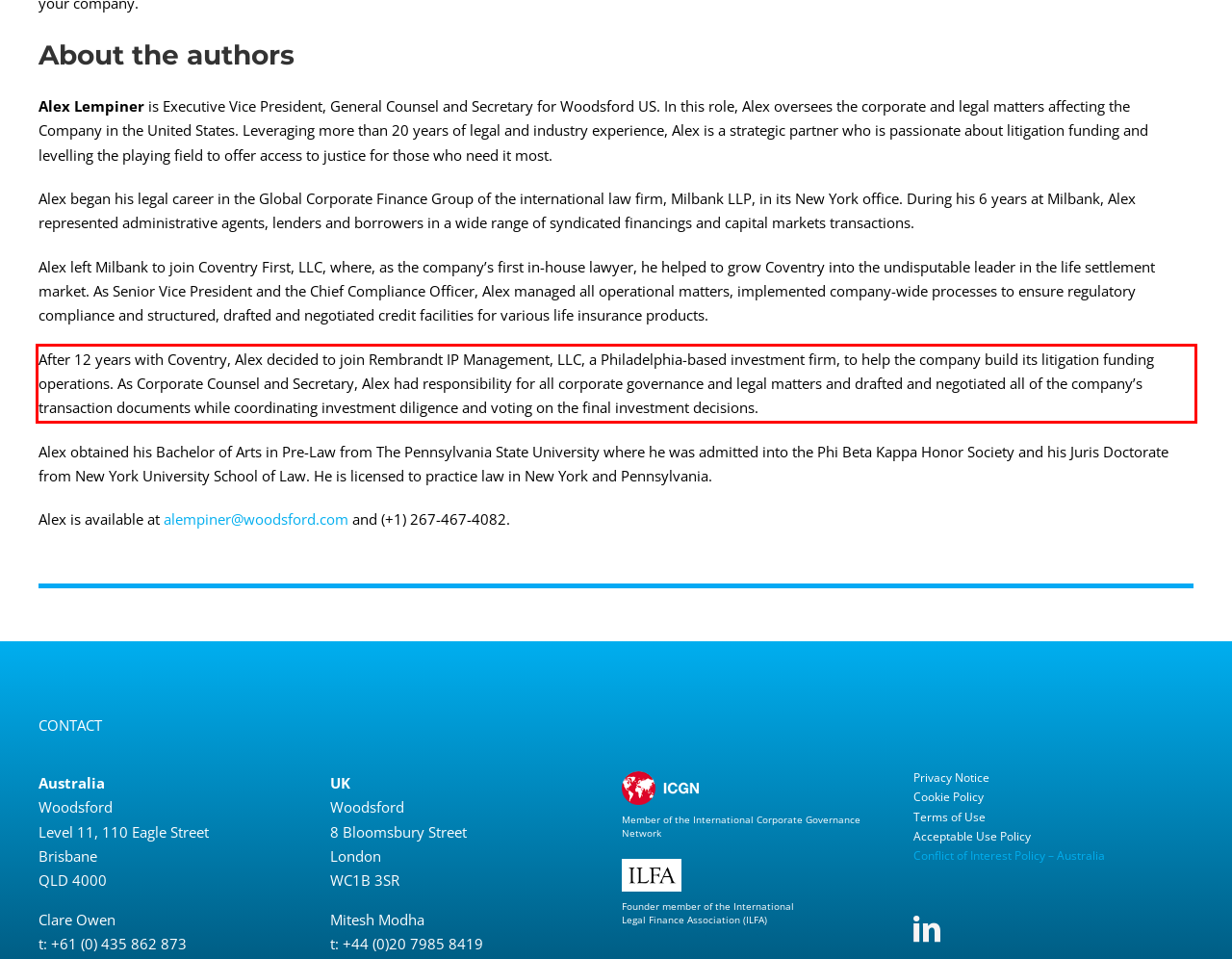Given a webpage screenshot with a red bounding box, perform OCR to read and deliver the text enclosed by the red bounding box.

After 12 years with Coventry, Alex decided to join Rembrandt IP Management, LLC, a Philadelphia-based investment firm, to help the company build its litigation funding operations. As Corporate Counsel and Secretary, Alex had responsibility for all corporate governance and legal matters and drafted and negotiated all of the company’s transaction documents while coordinating investment diligence and voting on the final investment decisions.